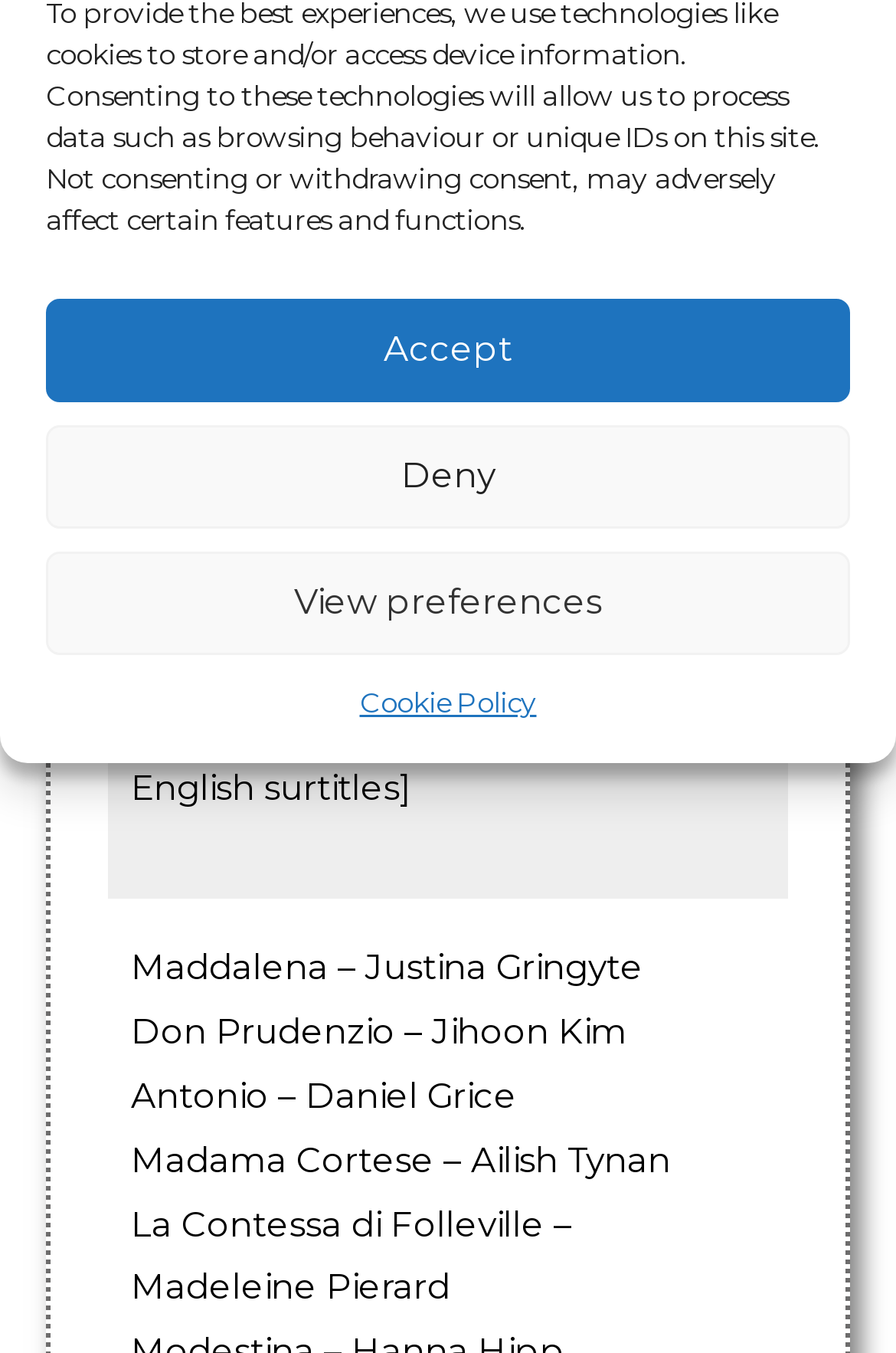Identify the bounding box coordinates of the HTML element based on this description: "Accept".

[0.051, 0.22, 0.949, 0.297]